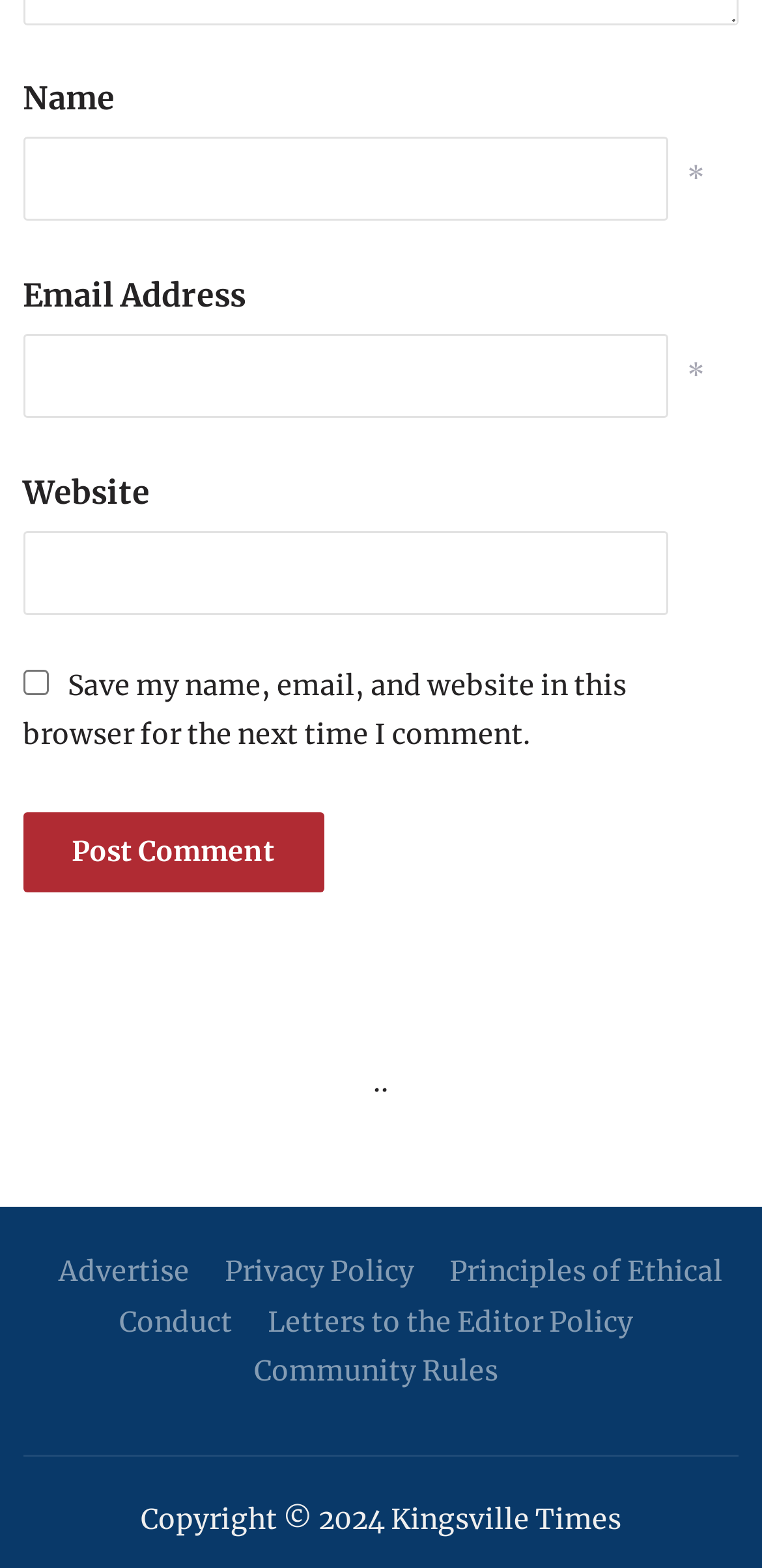Determine the bounding box coordinates of the region that needs to be clicked to achieve the task: "Enter your name".

[0.03, 0.087, 0.876, 0.141]